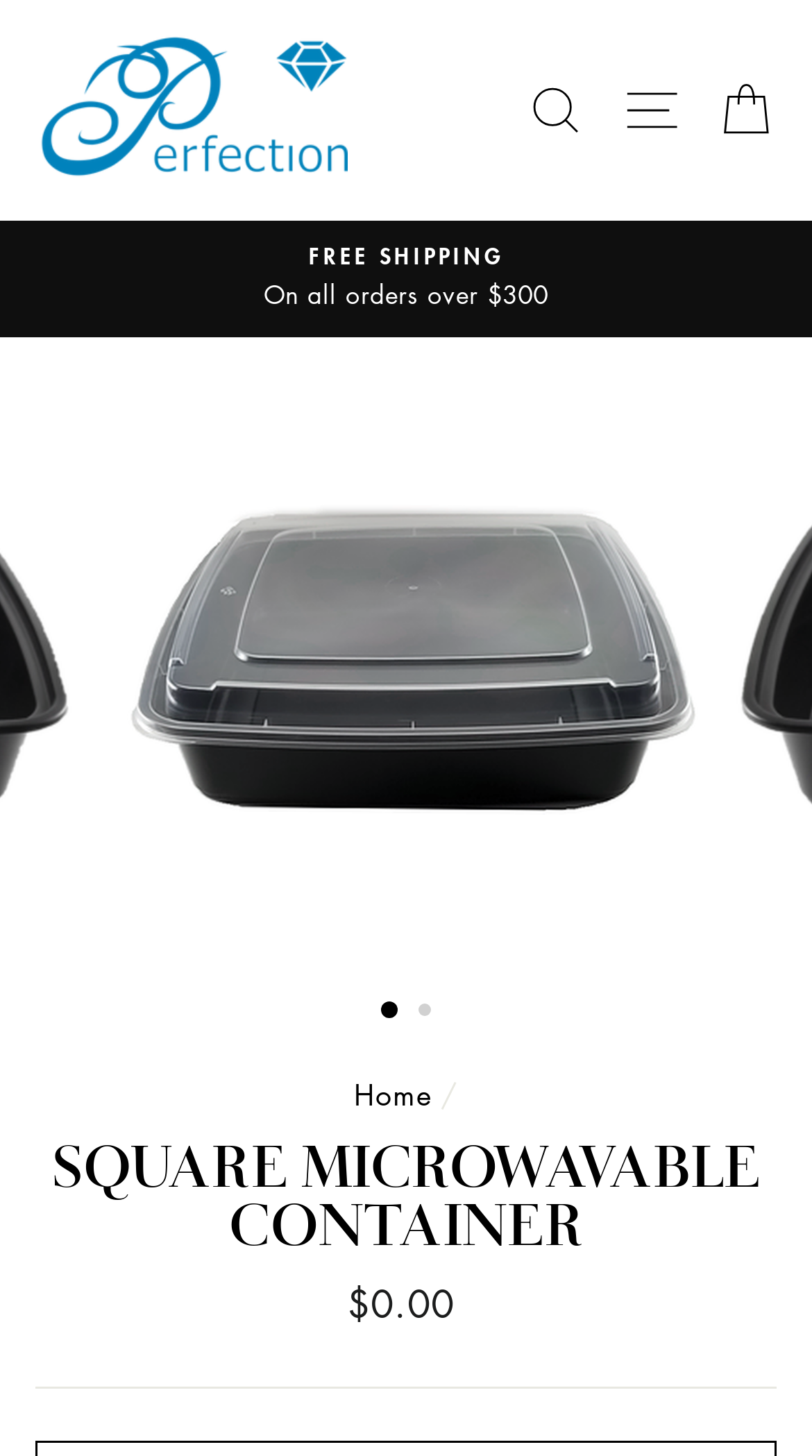Pinpoint the bounding box coordinates of the area that should be clicked to complete the following instruction: "Open the 'SITE NAVIGATION' menu". The coordinates must be given as four float numbers between 0 and 1, i.e., [left, top, right, bottom].

[0.744, 0.044, 0.859, 0.108]